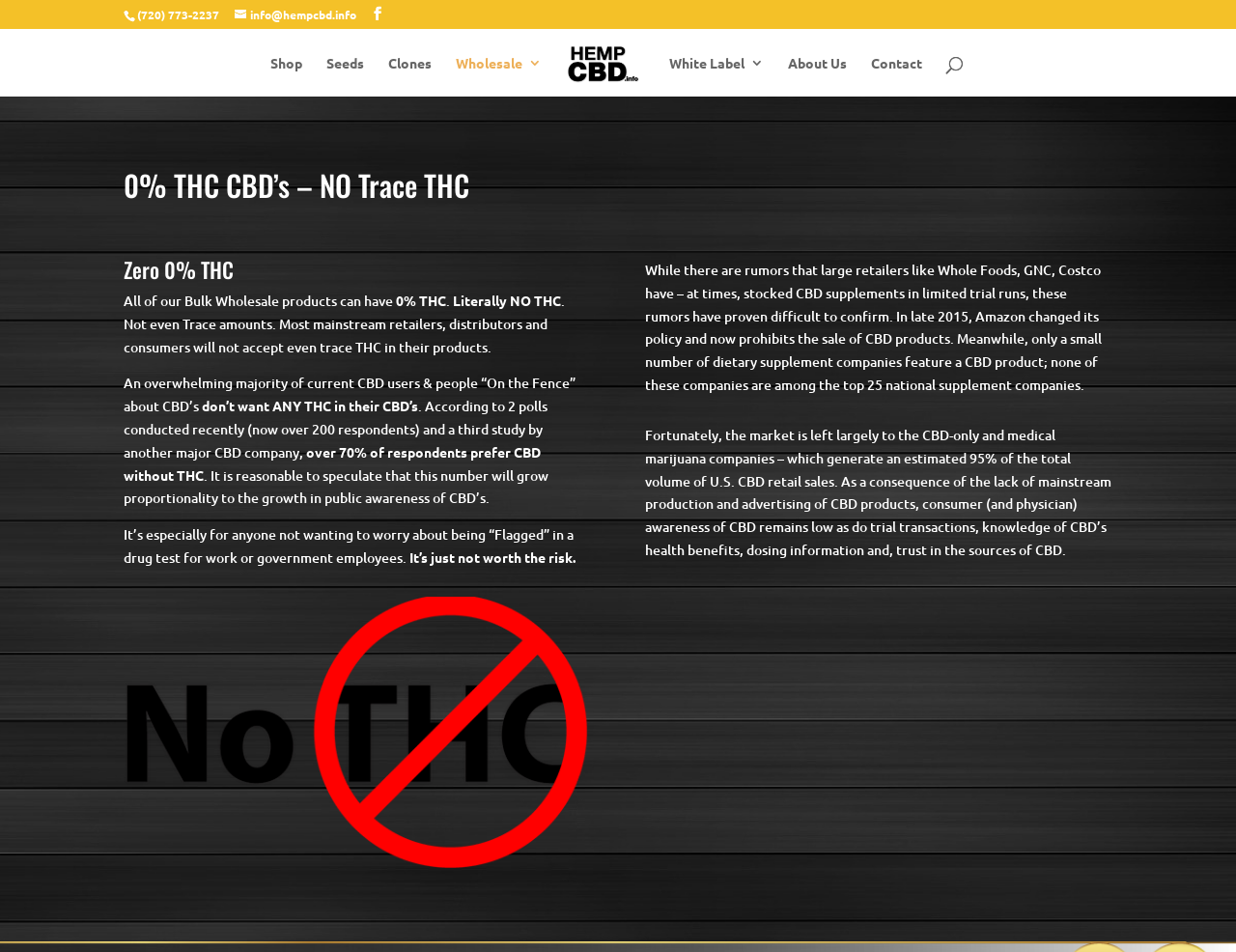Can you look at the image and give a comprehensive answer to the question:
What is the purpose of the search box?

I inferred the purpose of the search box by looking at its label, which says 'Search for:', indicating that it is meant for searching something on the webpage.